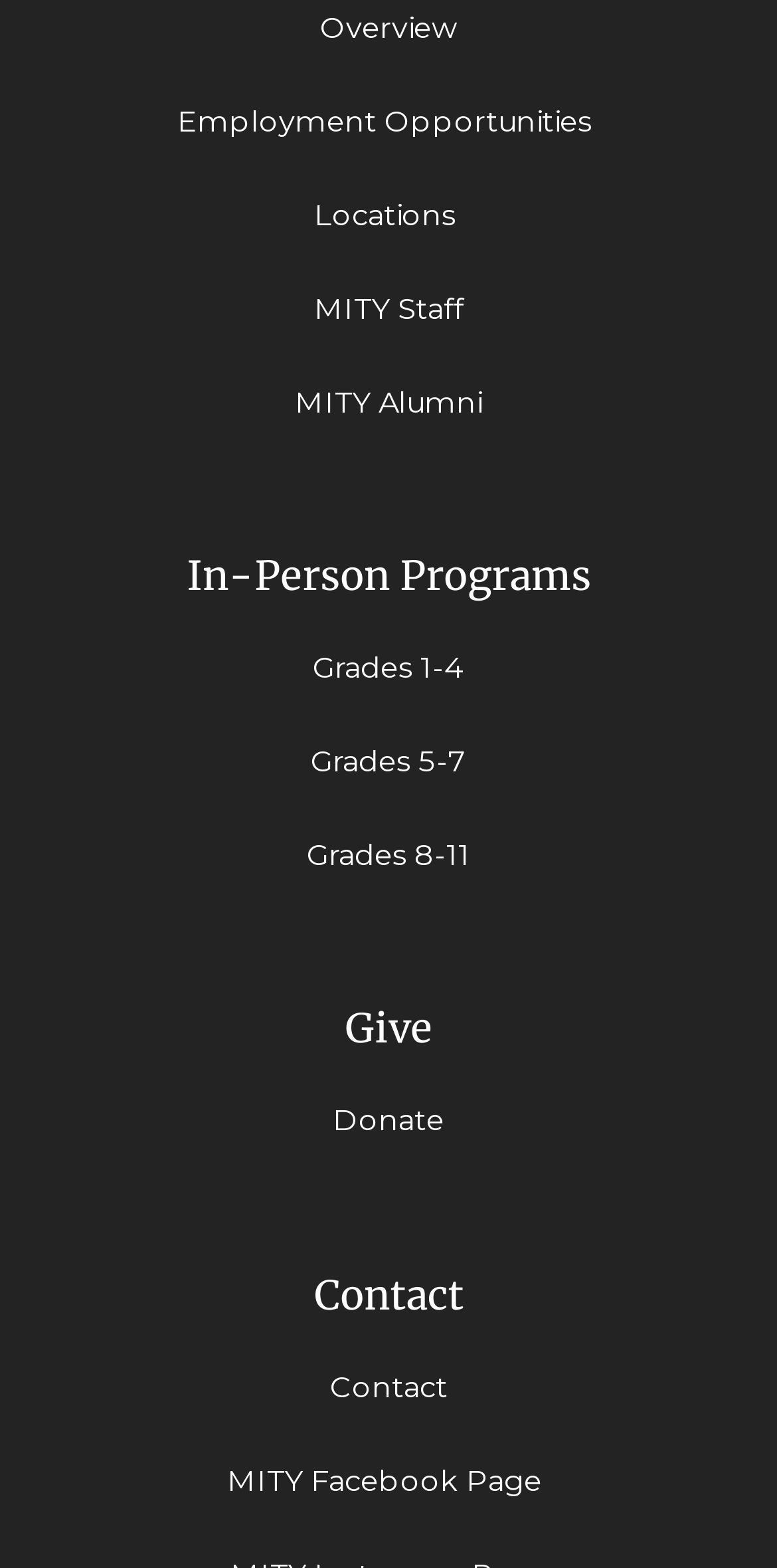Determine the bounding box for the UI element as described: "MITY Staff". The coordinates should be represented as four float numbers between 0 and 1, formatted as [left, top, right, bottom].

[0.404, 0.186, 0.596, 0.208]